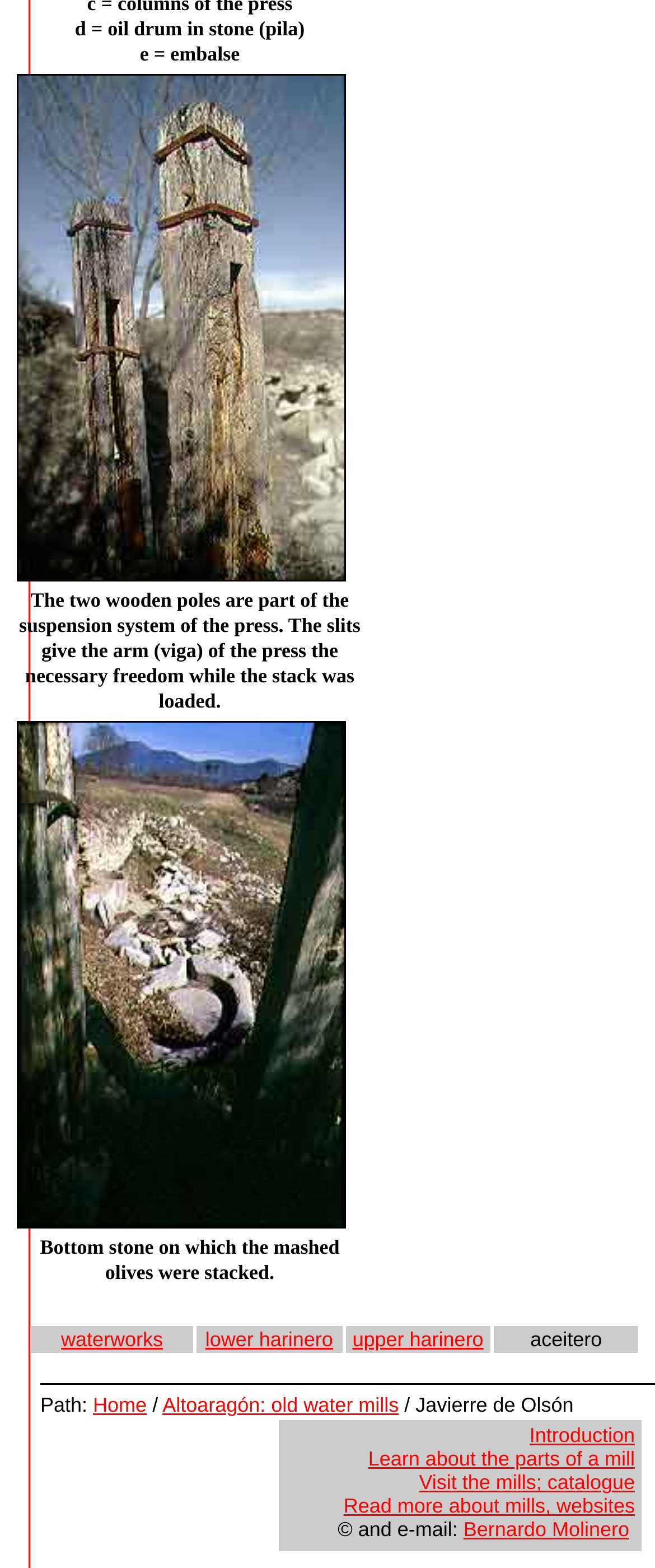Locate the bounding box coordinates of the clickable element to fulfill the following instruction: "learn about the parts of a mill". Provide the coordinates as four float numbers between 0 and 1 in the format [left, top, right, bottom].

[0.562, 0.923, 0.969, 0.938]